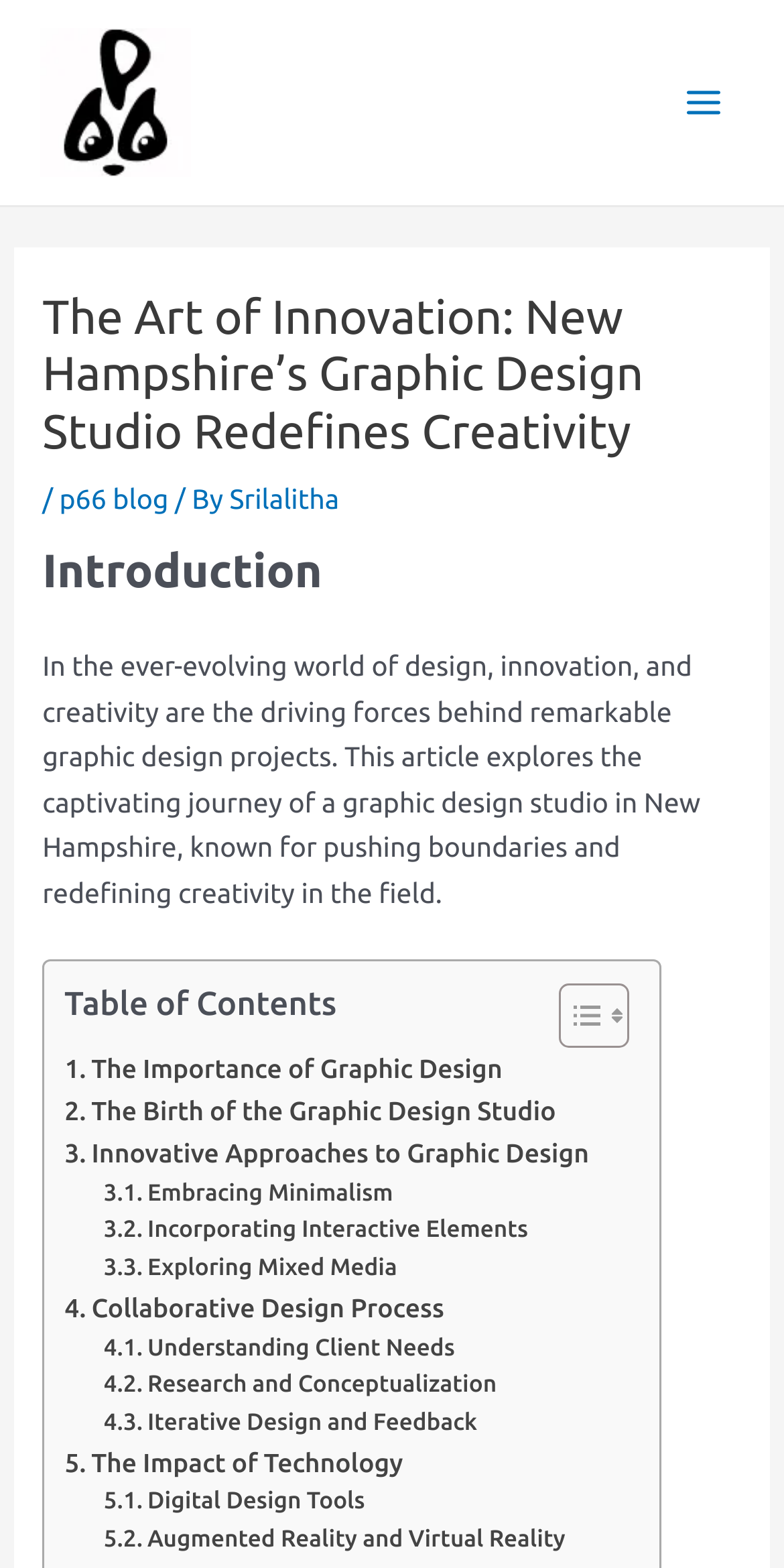What is the purpose of the table of contents?
Craft a detailed and extensive response to the question.

The table of contents is located below the introduction section, and it provides links to different sections of the article, such as 'The Importance of Graphic Design', 'The Birth of the Graphic Design Studio', and so on. This suggests that the purpose of the table of contents is to allow readers to navigate the article and jump to specific sections of interest.